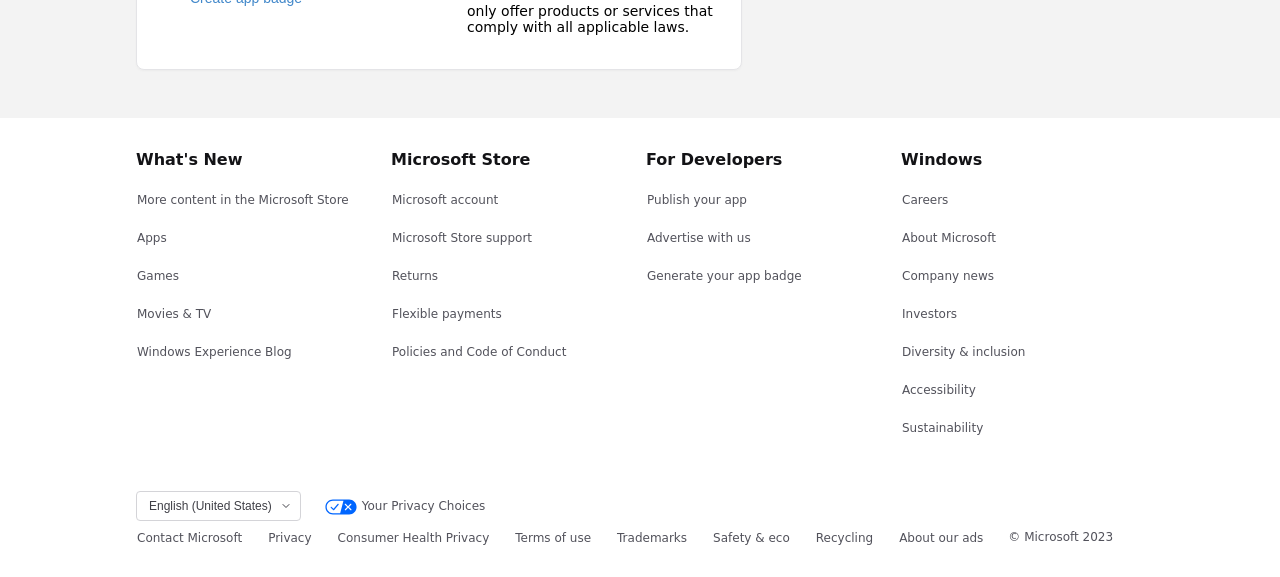Identify the bounding box coordinates for the element that needs to be clicked to fulfill this instruction: "View more content in the Microsoft Store". Provide the coordinates in the format of four float numbers between 0 and 1: [left, top, right, bottom].

[0.106, 0.32, 0.273, 0.372]